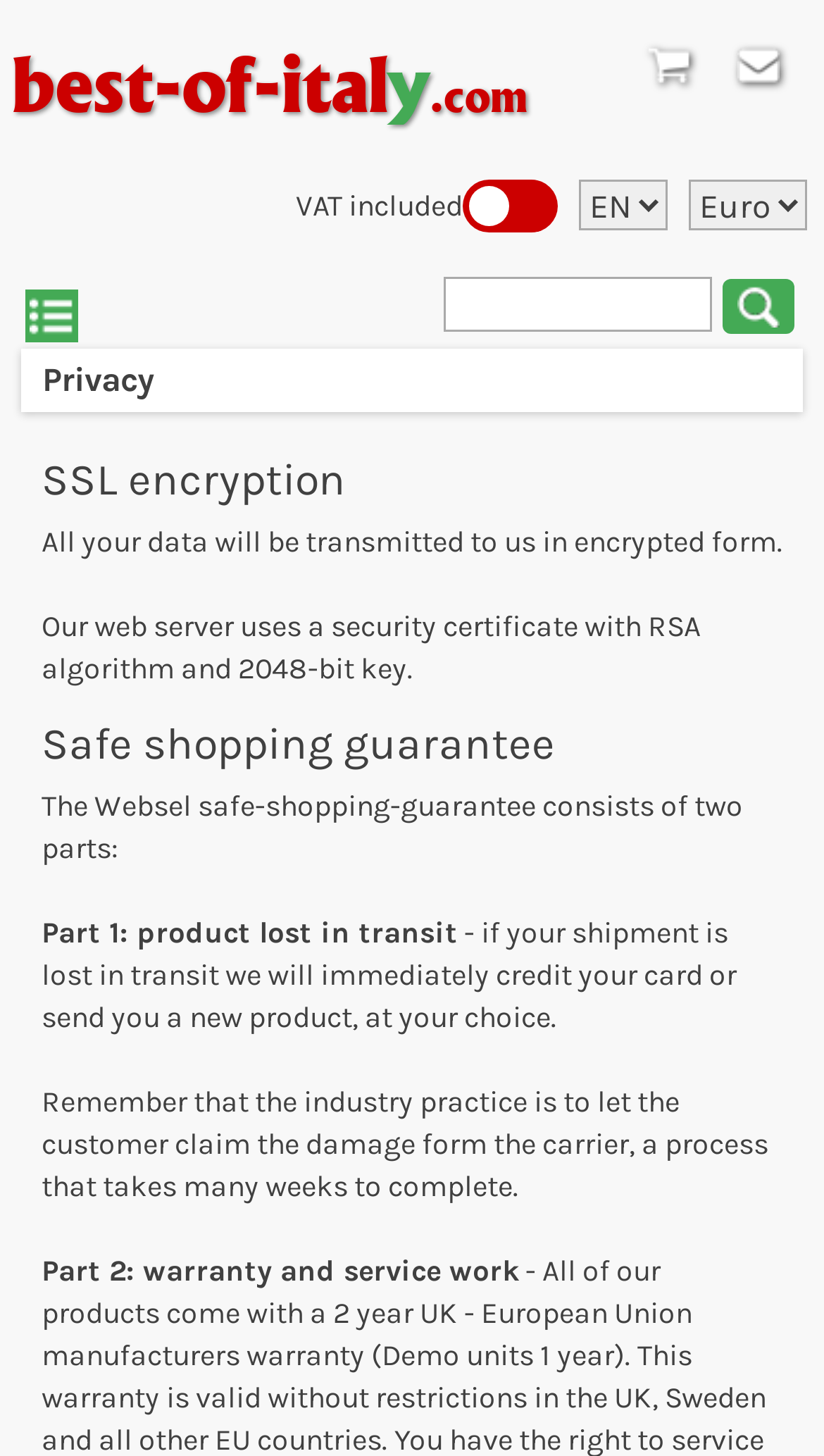Locate the bounding box of the UI element with the following description: "name="search"".

[0.538, 0.189, 0.864, 0.227]